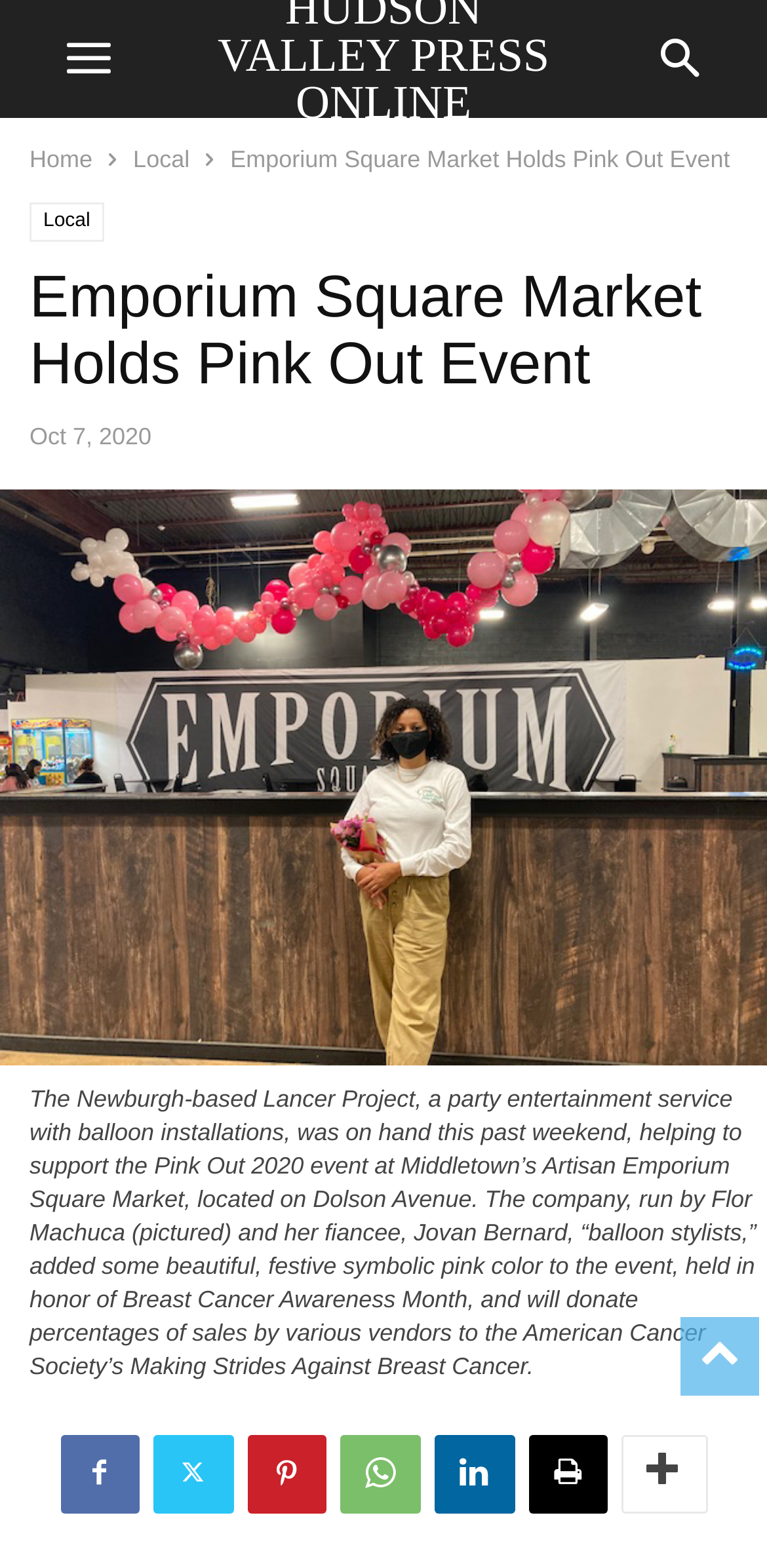Using the provided element description: "Cookie Settings", determine the bounding box coordinates of the corresponding UI element in the screenshot.

None